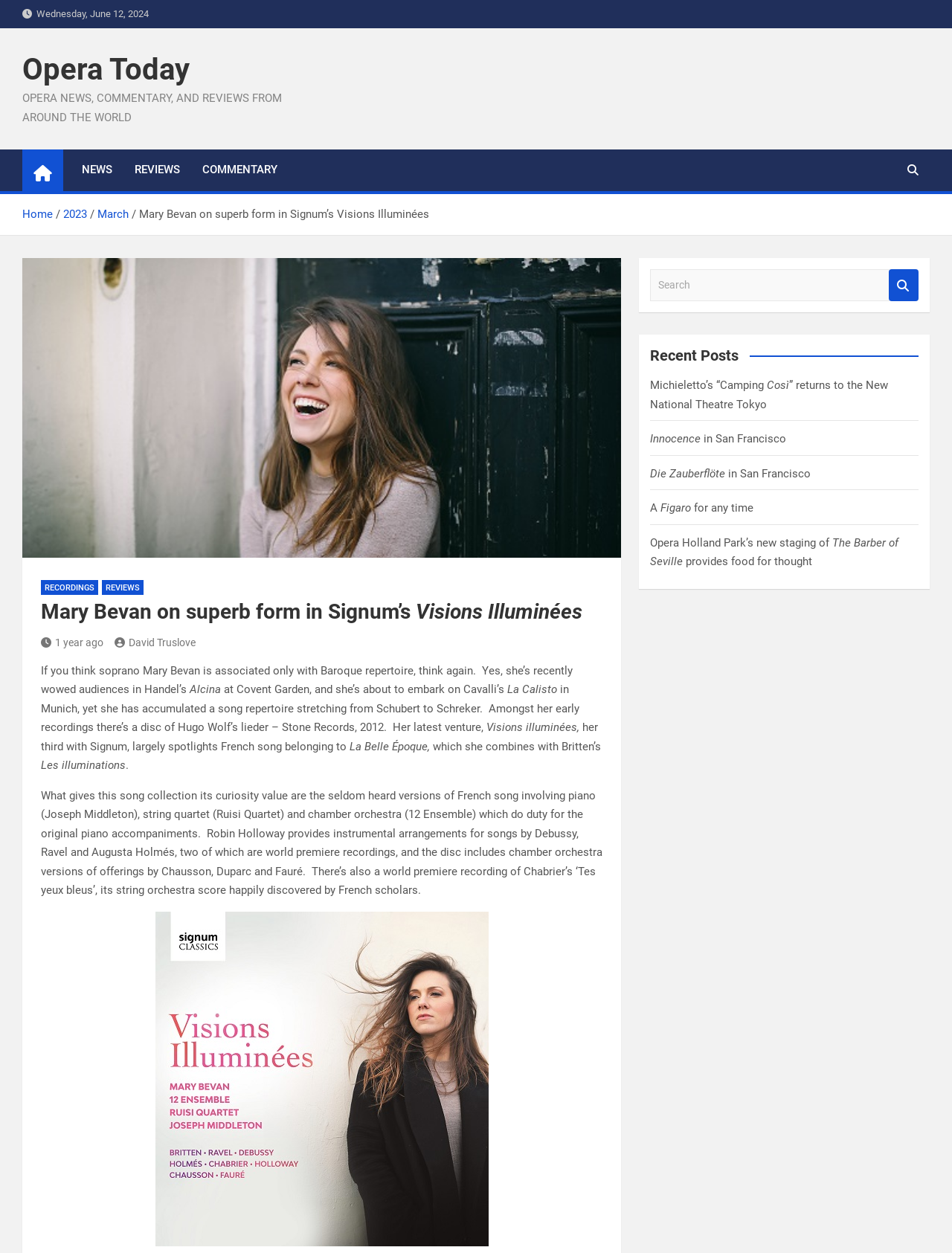Please identify the webpage's heading and generate its text content.

Mary Bevan on superb form in Signum’s Visions Illuminées